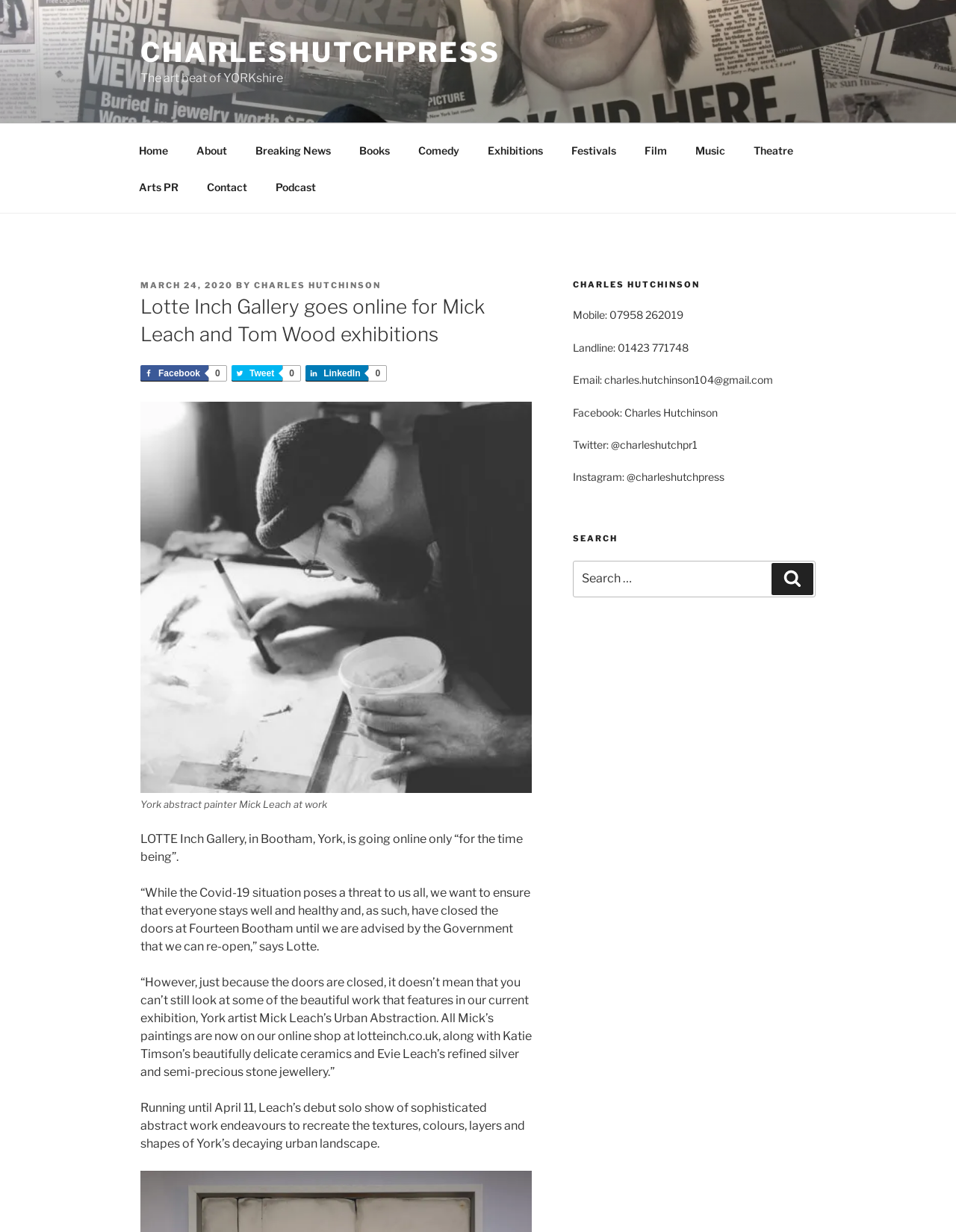Determine the bounding box coordinates of the section I need to click to execute the following instruction: "Click on the Home link". Provide the coordinates as four float numbers between 0 and 1, i.e., [left, top, right, bottom].

[0.131, 0.107, 0.189, 0.137]